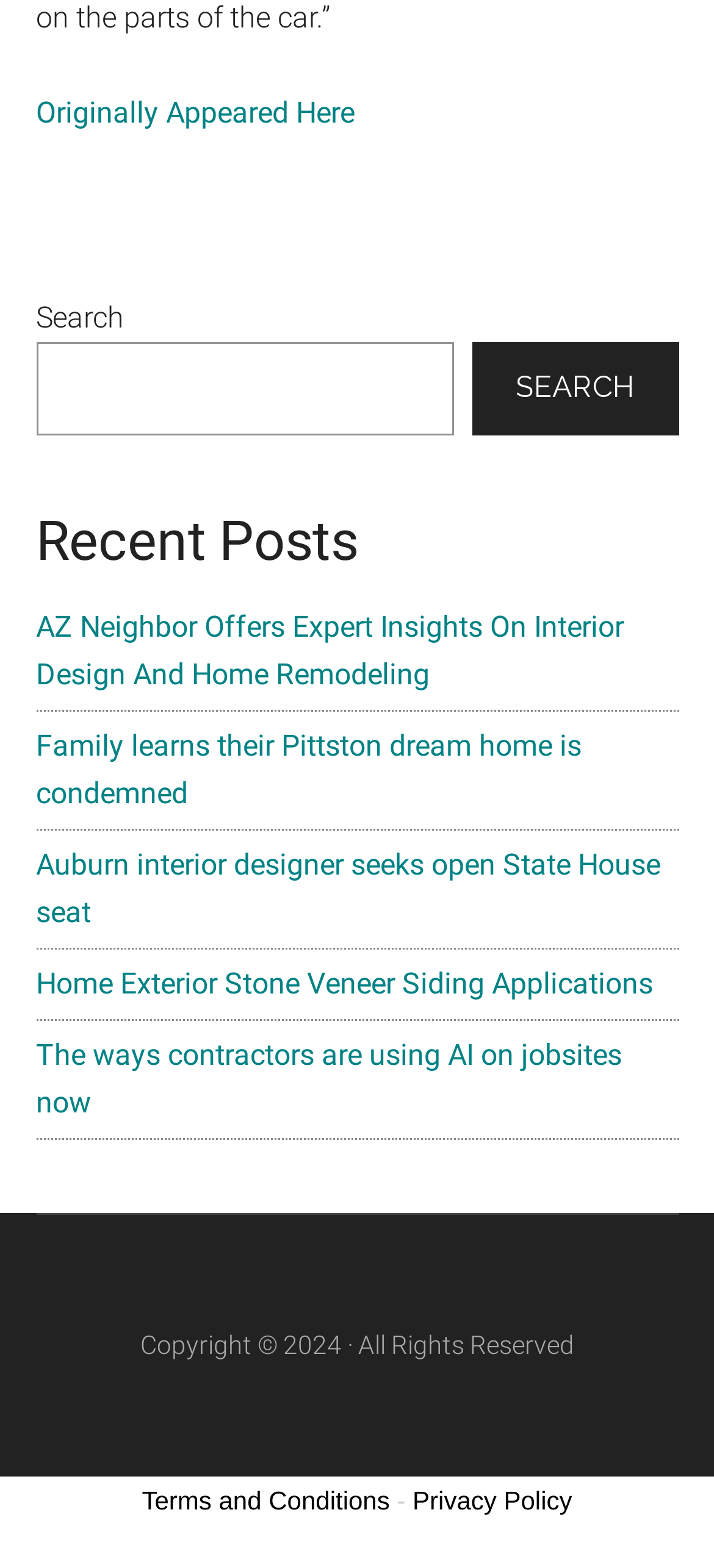Identify the bounding box coordinates of the clickable section necessary to follow the following instruction: "check terms and conditions". The coordinates should be presented as four float numbers from 0 to 1, i.e., [left, top, right, bottom].

[0.199, 0.947, 0.546, 0.966]